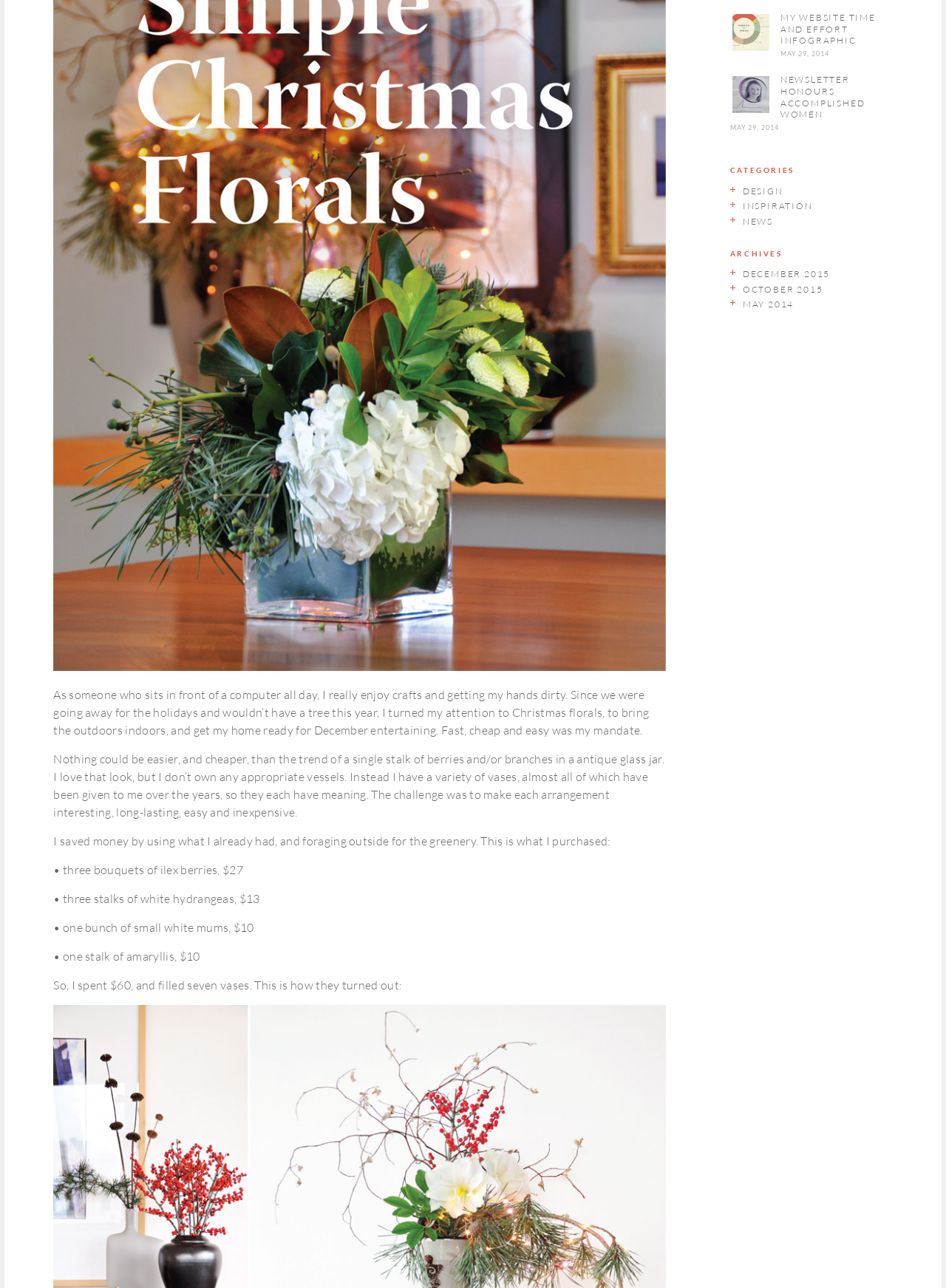Can you find the bounding box coordinates for the UI element given this description: "Newsletter Honours Accomplished Women"? Provide the coordinates as four float numbers between 0 and 1: [left, top, right, bottom].

[0.825, 0.058, 0.914, 0.093]